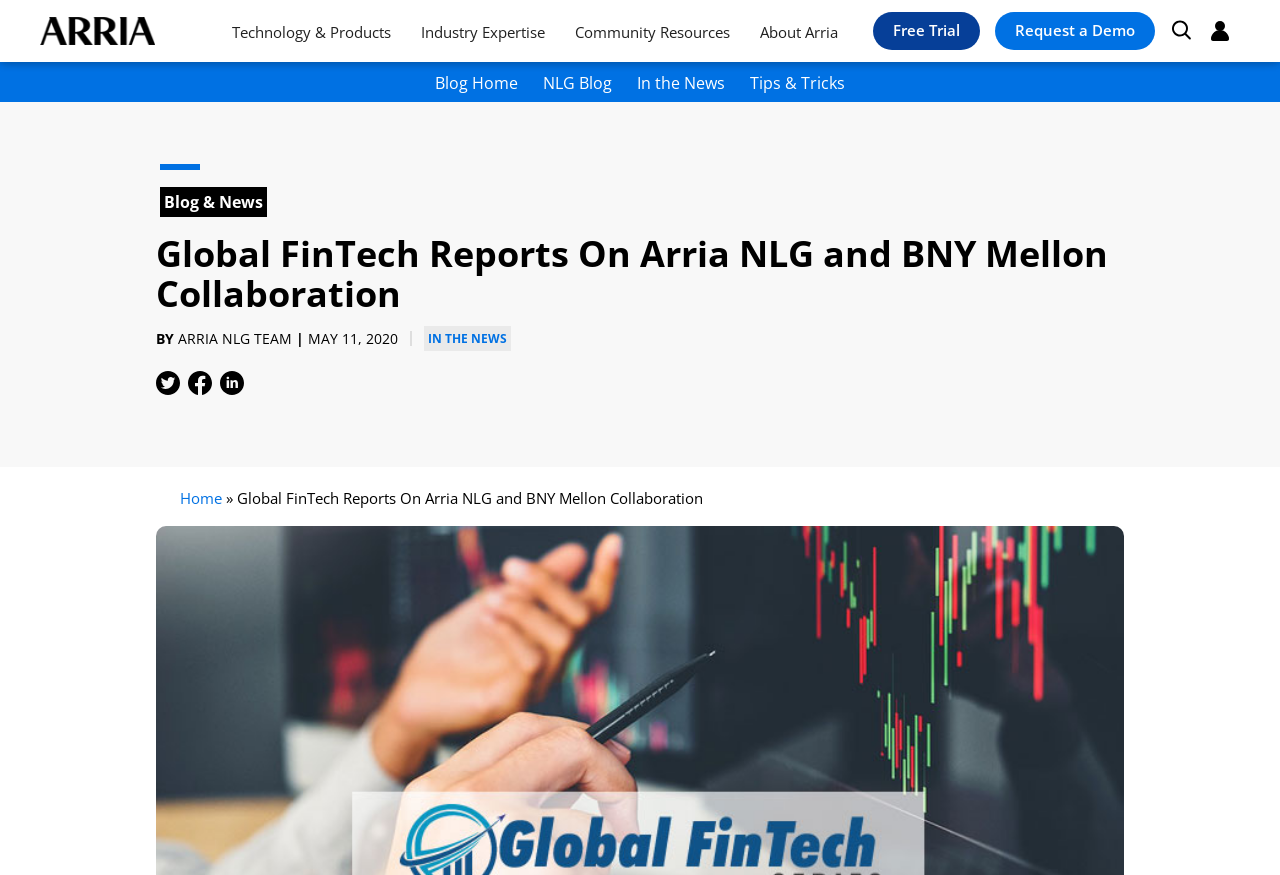Can you extract the primary headline text from the webpage?

Global FinTech Reports On Arria NLG and BNY Mellon Collaboration